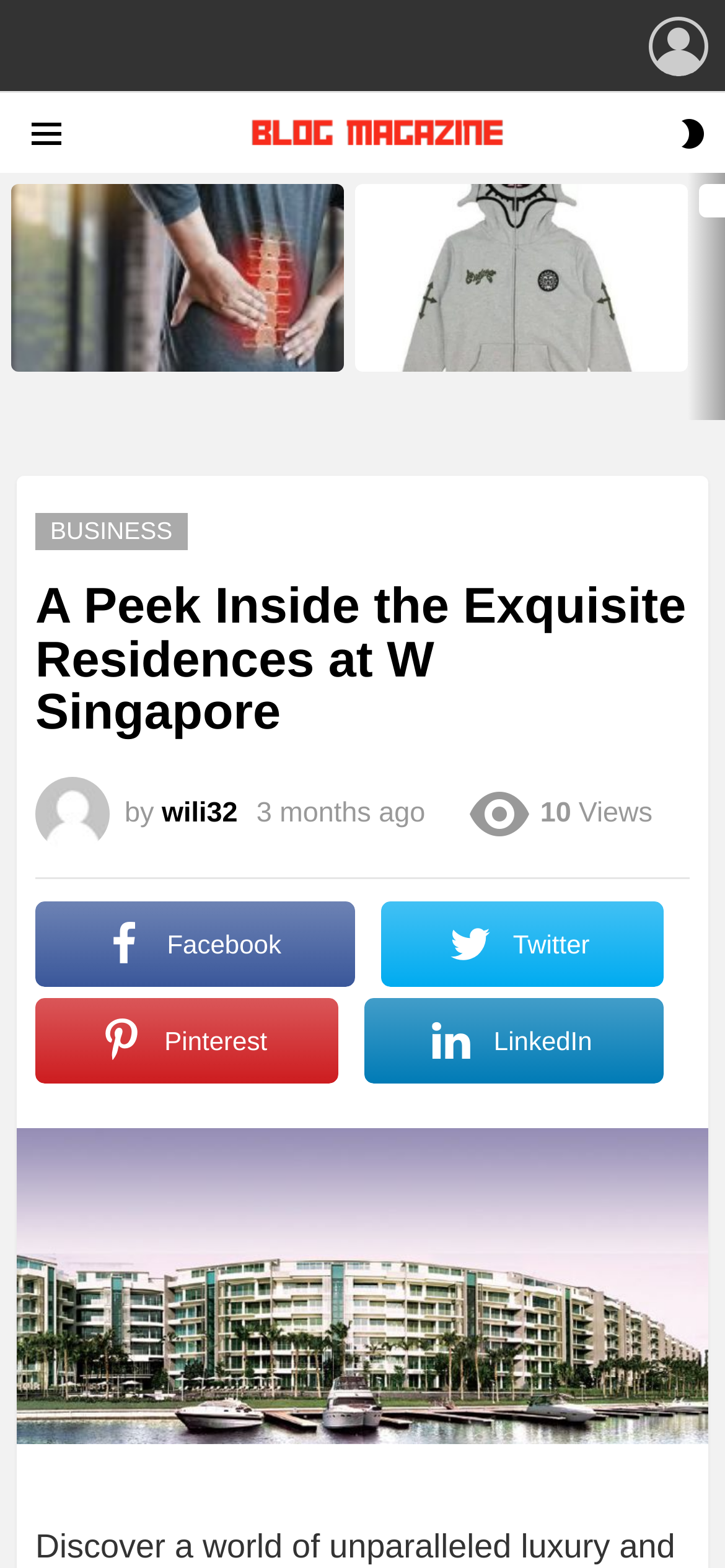Calculate the bounding box coordinates of the UI element given the description: "wili32".

[0.223, 0.509, 0.328, 0.529]